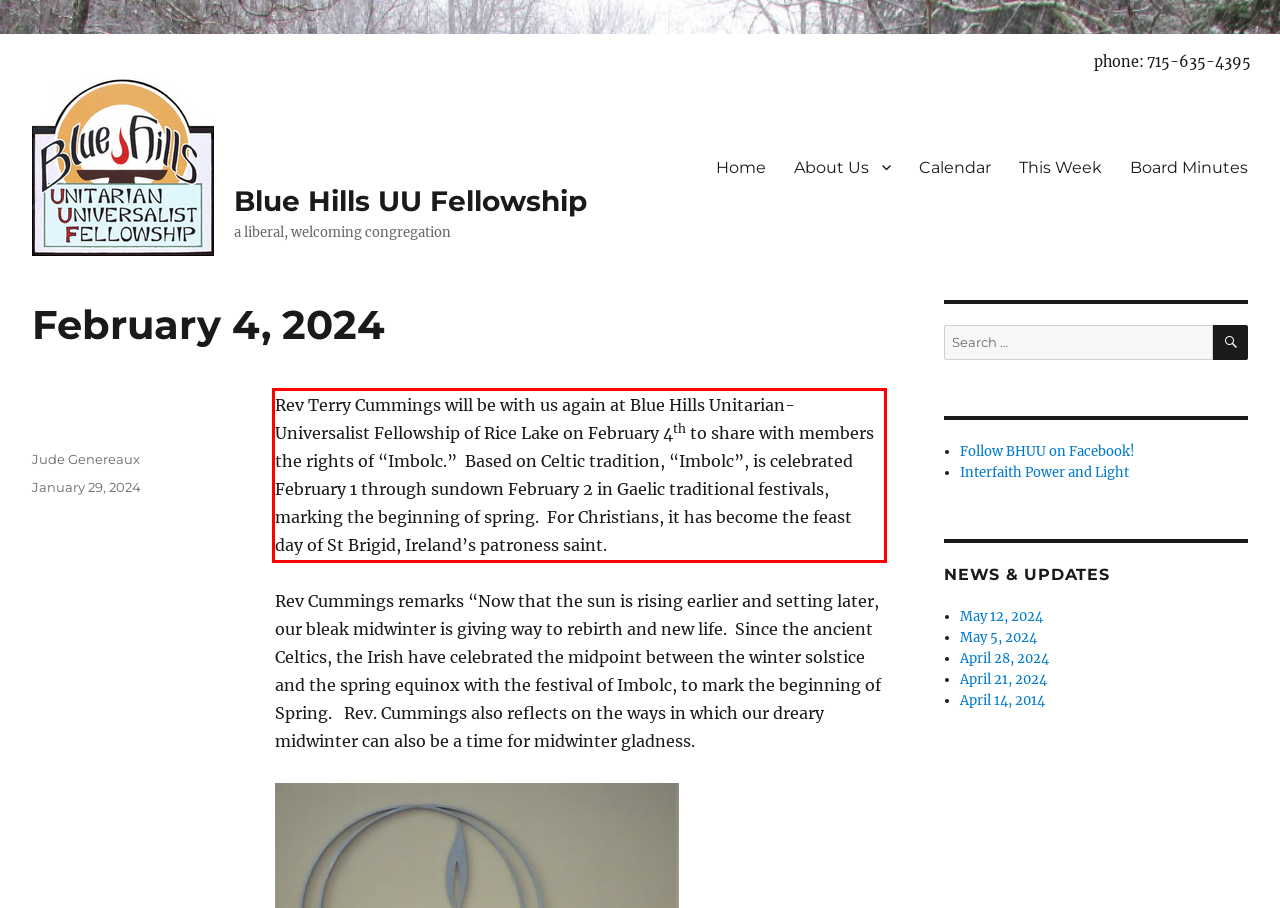Observe the screenshot of the webpage, locate the red bounding box, and extract the text content within it.

Rev Terry Cummings will be with us again at Blue Hills Unitarian-Universalist Fellowship of Rice Lake on February 4th to share with members the rights of “Imbolc.” Based on Celtic tradition, “Imbolc”, is celebrated February 1 through sundown February 2 in Gaelic traditional festivals, marking the beginning of spring. For Christians, it has become the feast day of St Brigid, Ireland’s patroness saint.